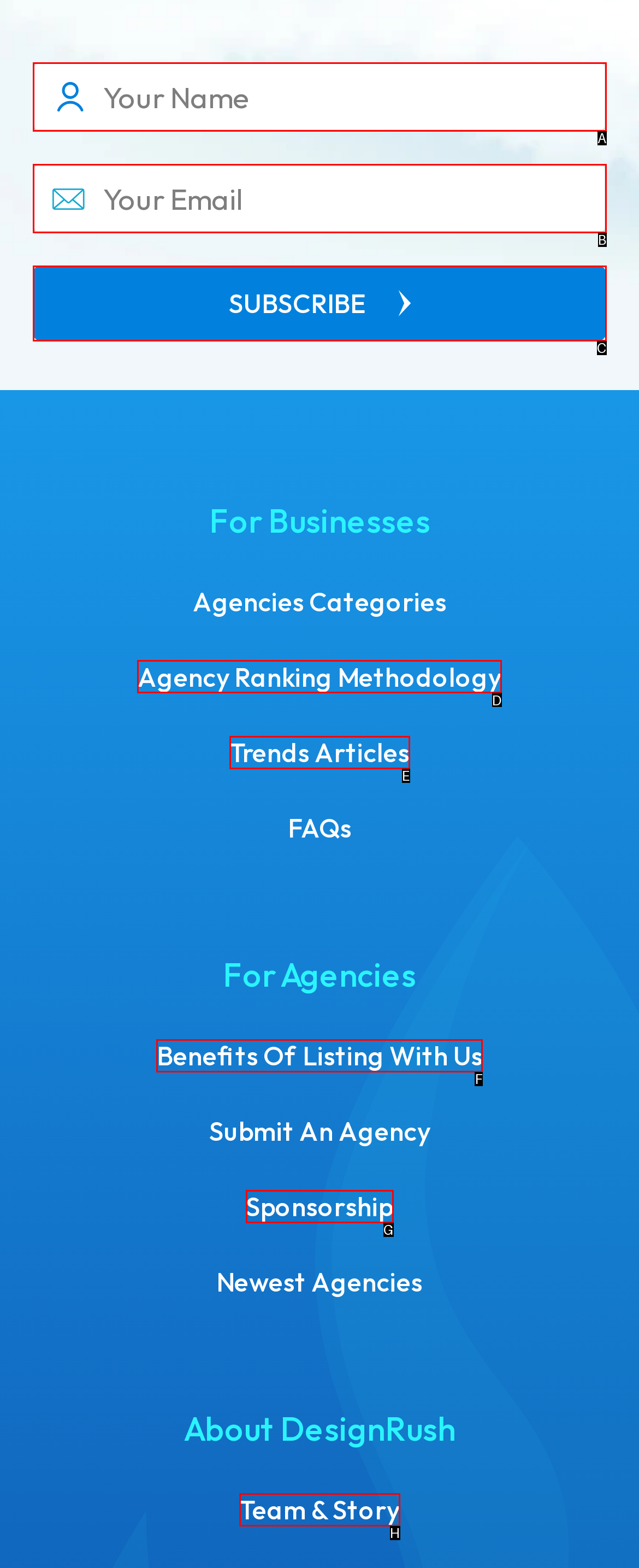Determine which HTML element to click for this task: Learn about agency ranking methodology Provide the letter of the selected choice.

D